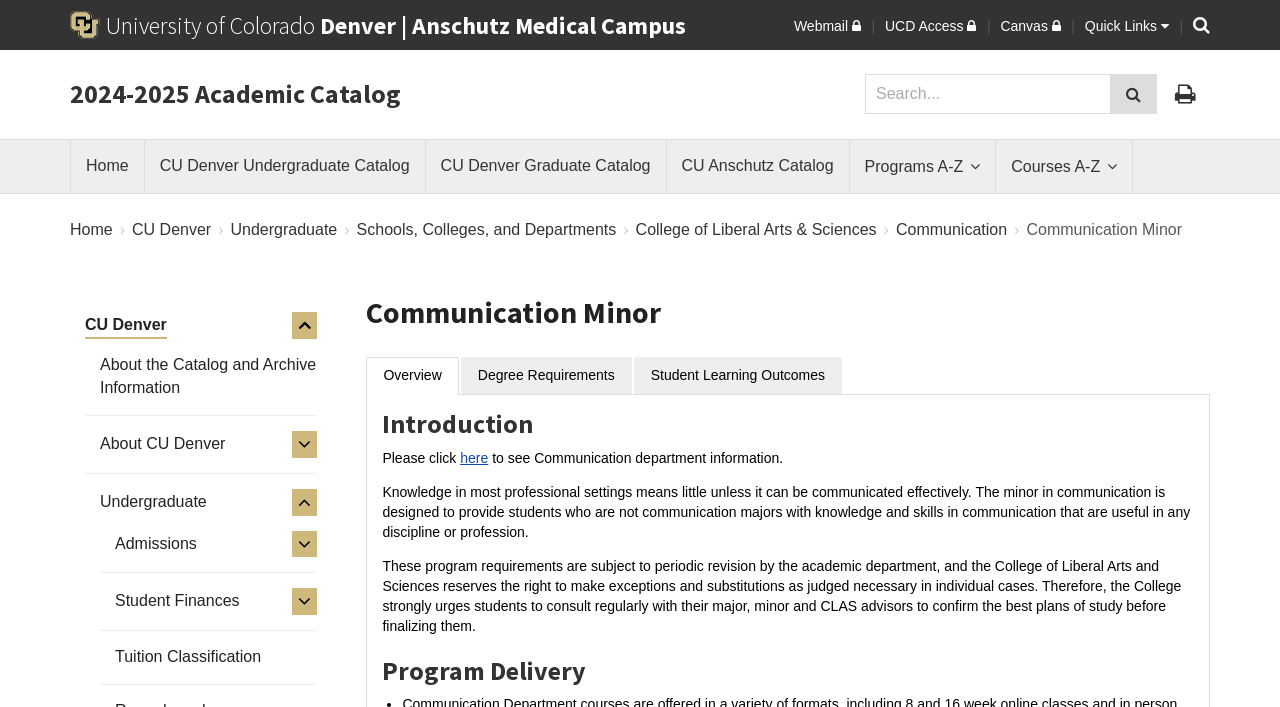What is the purpose of the Communication Minor program?
Provide a short answer using one word or a brief phrase based on the image.

To provide students with knowledge and skills in communication